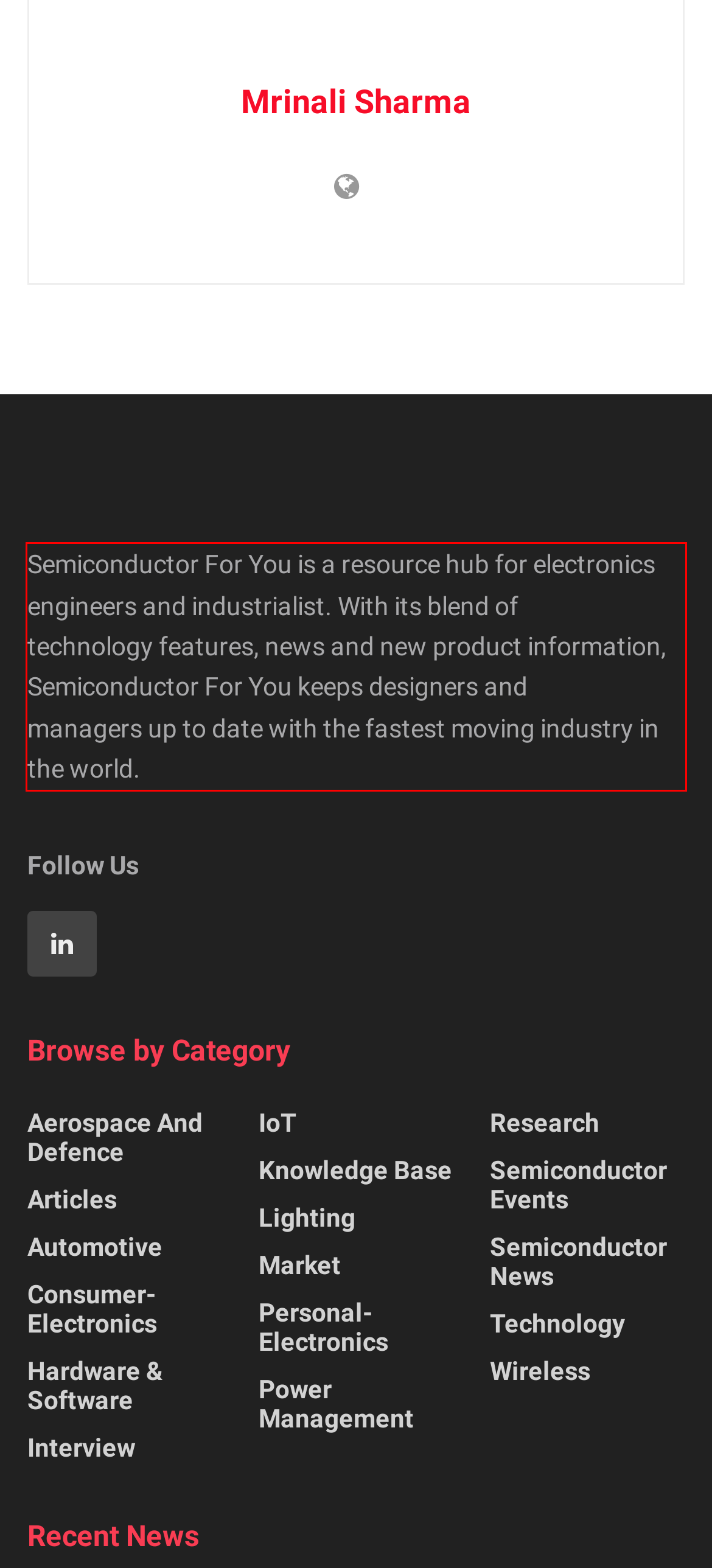You are provided with a screenshot of a webpage that includes a UI element enclosed in a red rectangle. Extract the text content inside this red rectangle.

Semiconductor For You is a resource hub for electronics engineers and industrialist. With its blend of technology features, news and new product information, Semiconductor For You keeps designers and managers up to date with the fastest moving industry in the world.